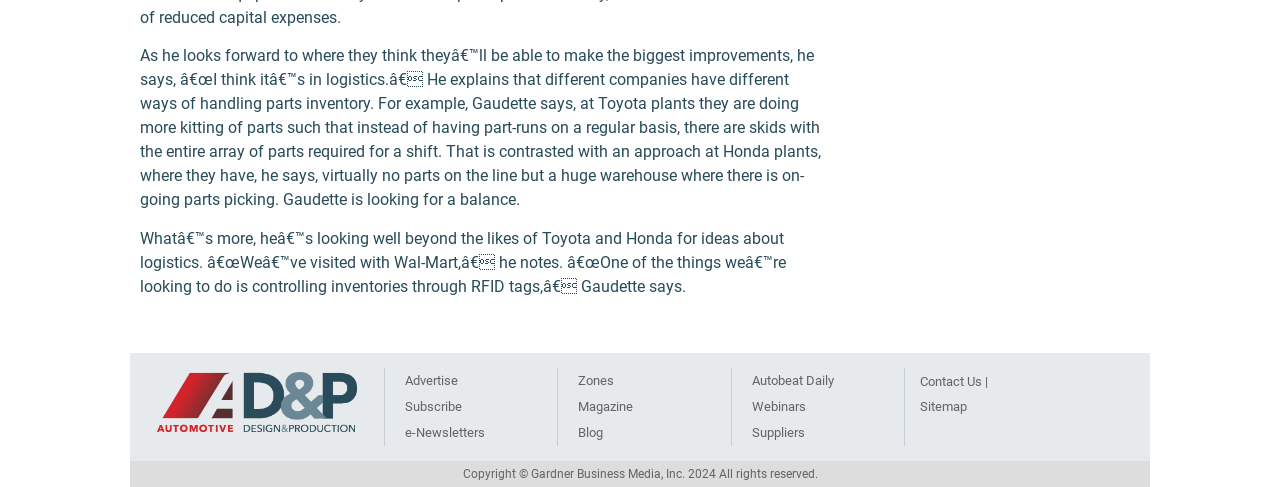Please determine the bounding box coordinates of the element's region to click in order to carry out the following instruction: "Contact Us". The coordinates should be four float numbers between 0 and 1, i.e., [left, top, right, bottom].

[0.719, 0.768, 0.772, 0.799]